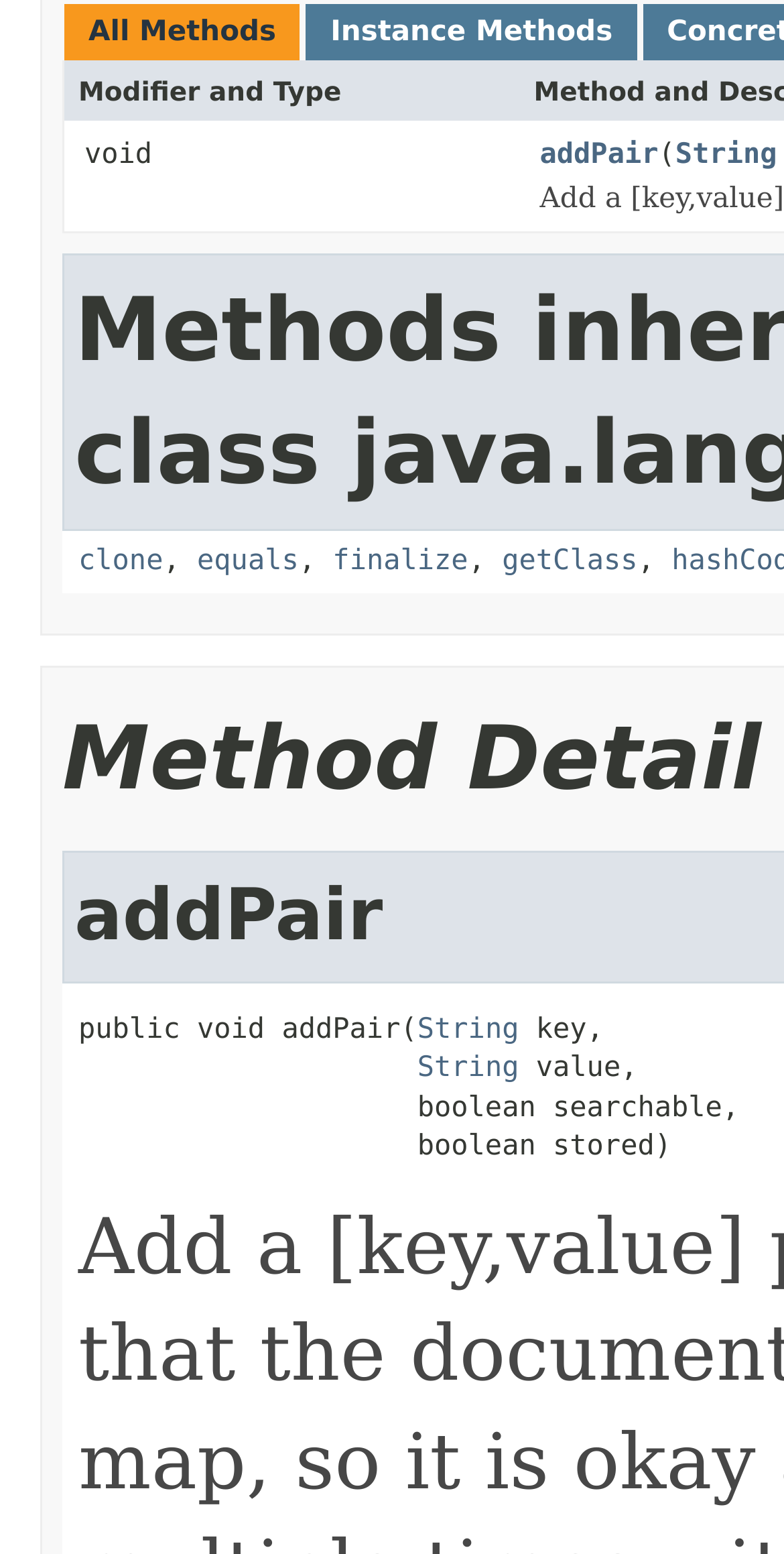Using a single word or phrase, answer the following question: 
What is the relationship between 'Modifier and Type' and 'void'?

They are column headers